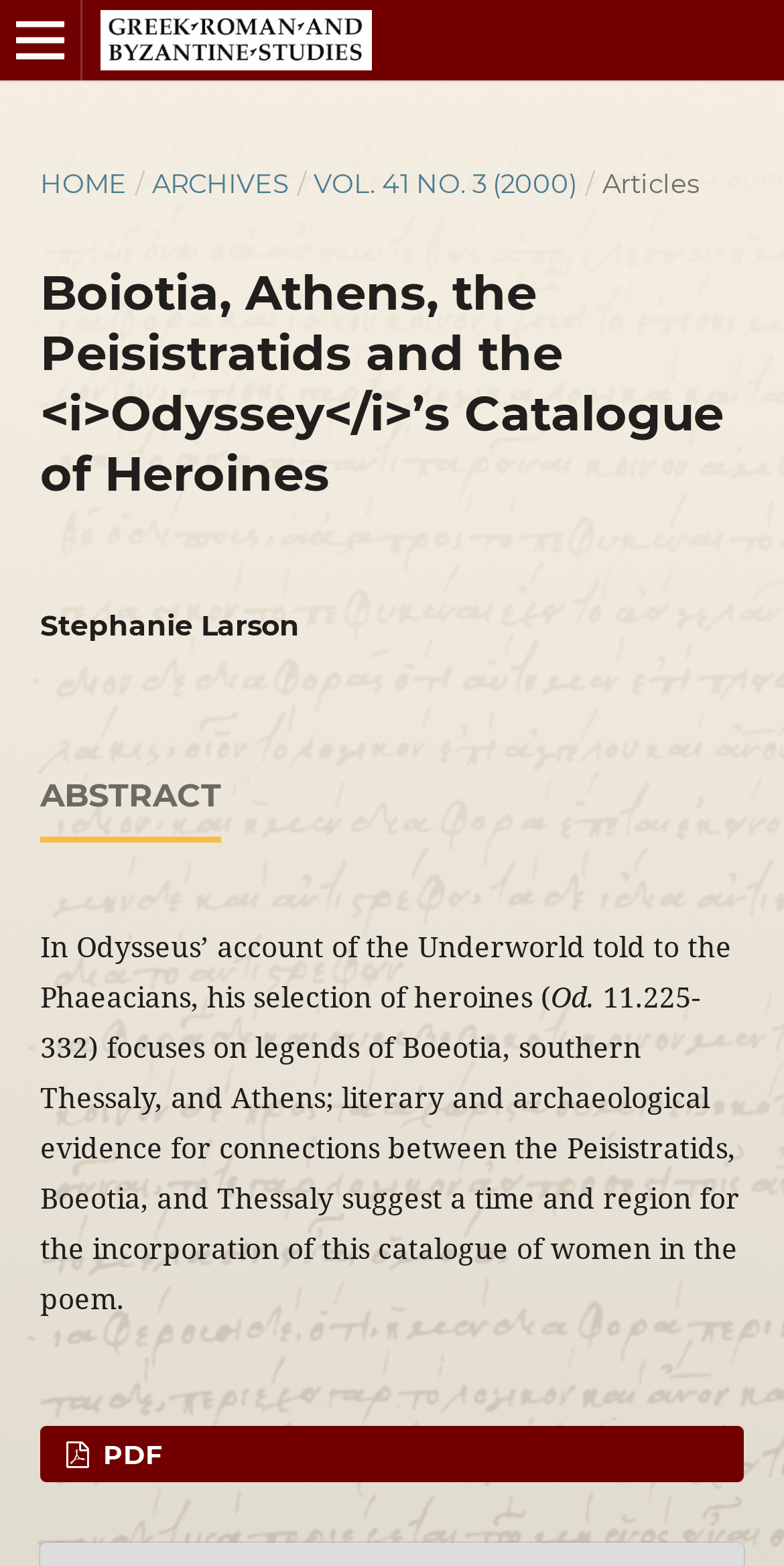Extract the bounding box coordinates for the UI element described by the text: "Vol. 41 No. 3 (2000)". The coordinates should be in the form of [left, top, right, bottom] with values between 0 and 1.

[0.4, 0.104, 0.736, 0.13]